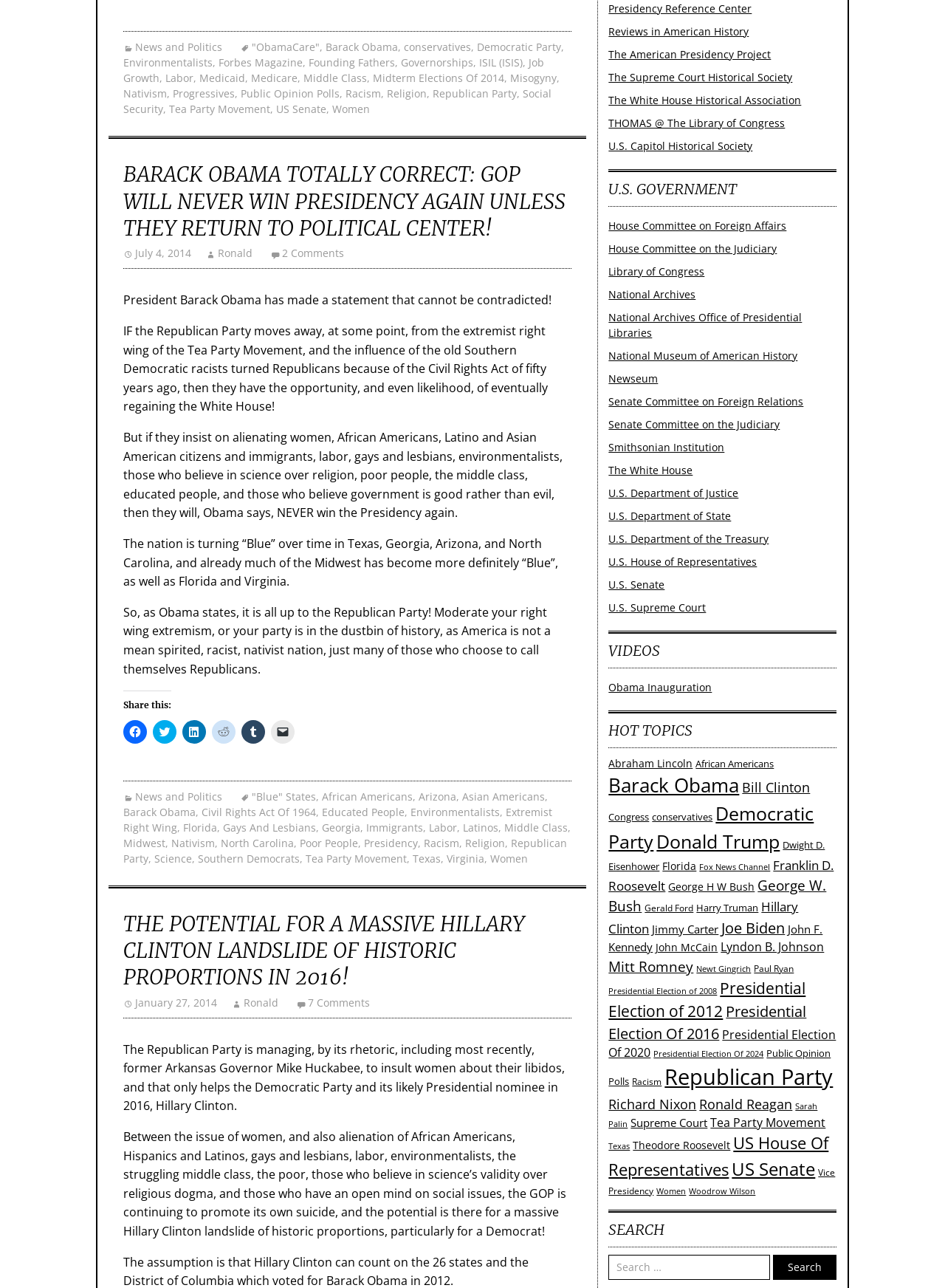What is the main idea of the article?
Please provide a single word or phrase as the answer based on the screenshot.

GOP needs to become moderate